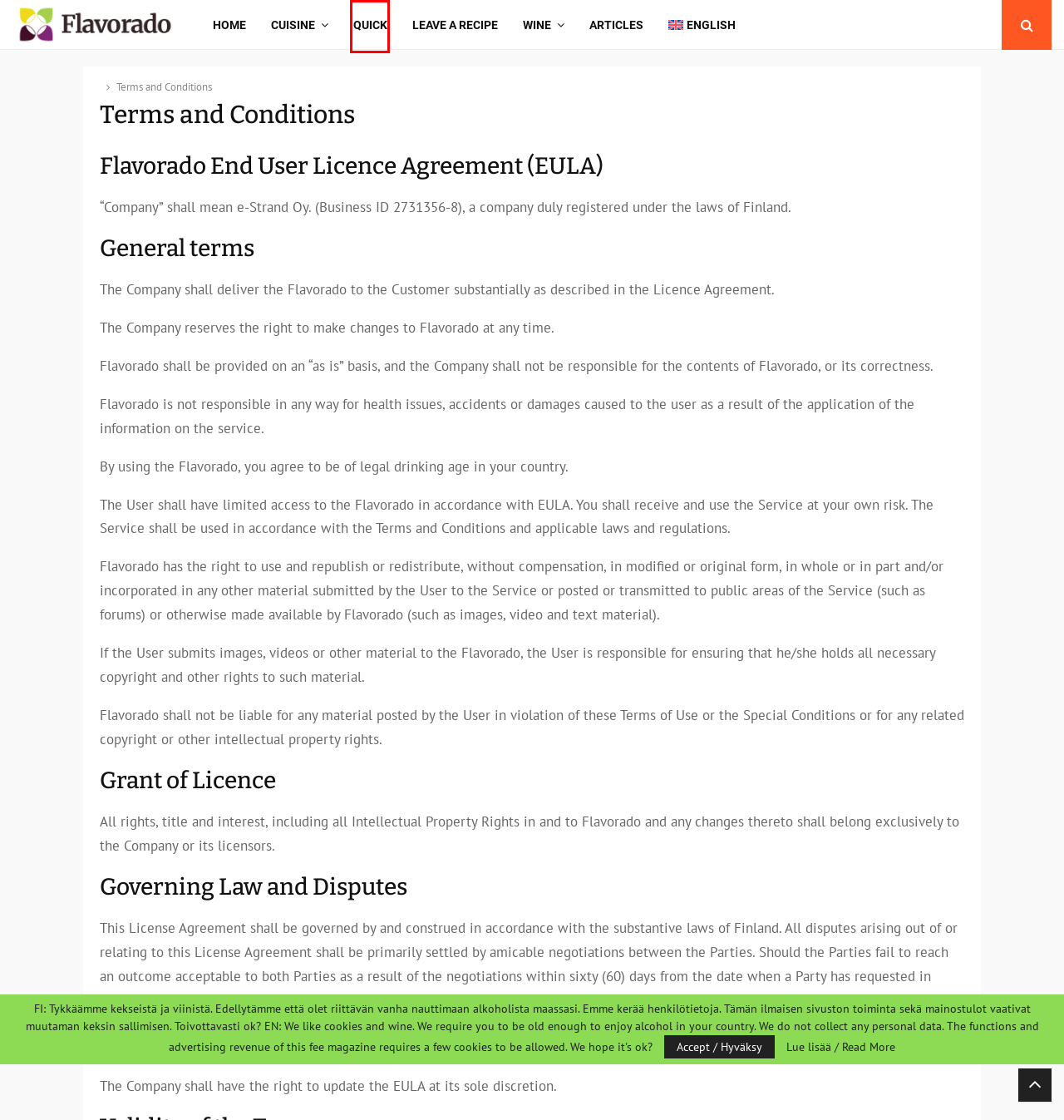Inspect the screenshot of a webpage with a red rectangle bounding box. Identify the webpage description that best corresponds to the new webpage after clicking the element inside the bounding box. Here are the candidates:
A. Cuisine Archives - Flavorado
B. Home - Flavorado
C. Advertisers - Flavorado
D. Quick Archives - Flavorado
E. Tietosuojaseloste - Flavorado
F. Wine Archives - Flavorado
G. Leave a recipe - Flavorado
H. Articles Archives - Flavorado

D